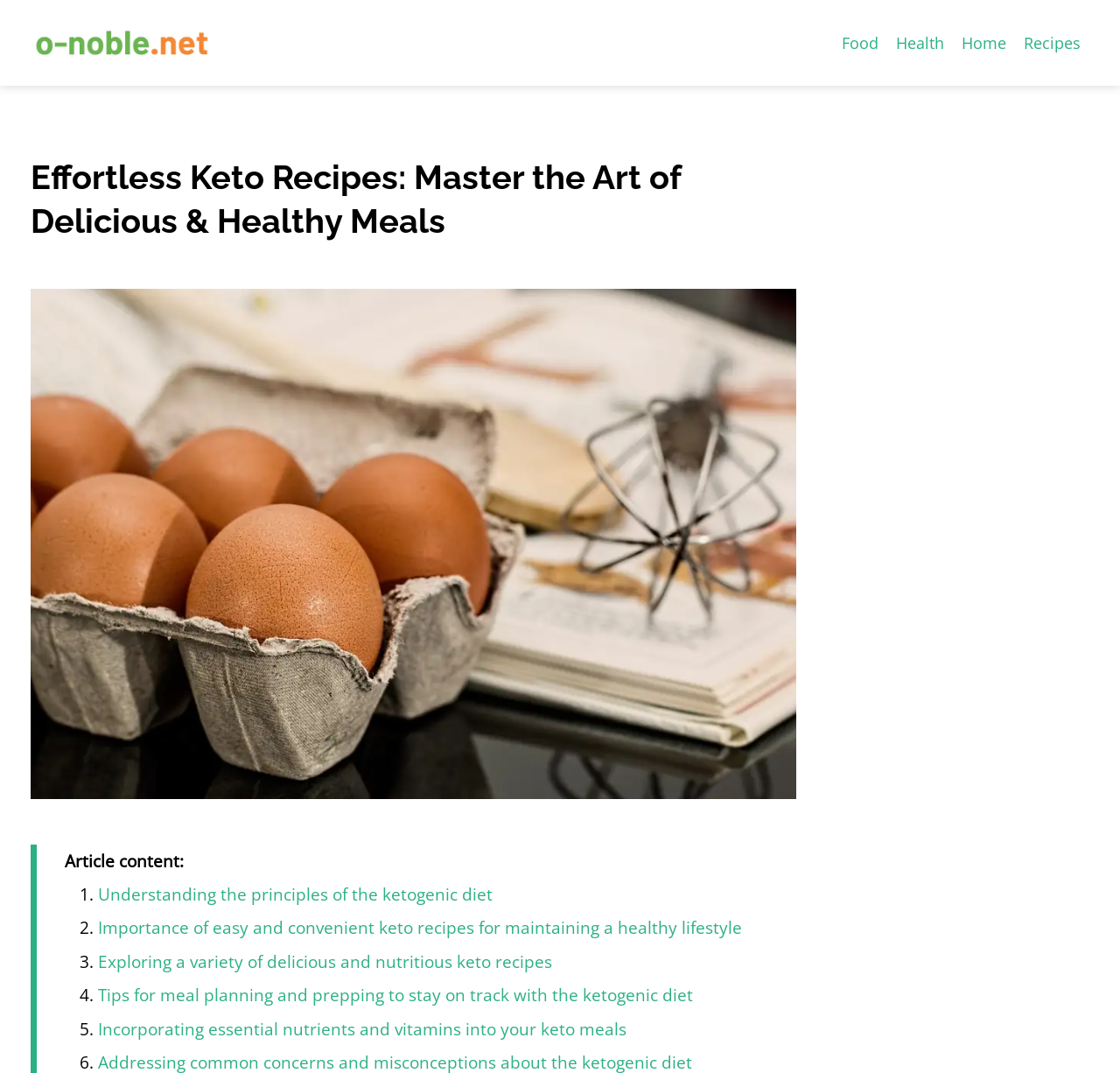Extract the bounding box coordinates for the UI element described by the text: "alt="o-noble.net"". The coordinates should be in the form of [left, top, right, bottom] with values between 0 and 1.

[0.027, 0.028, 0.34, 0.048]